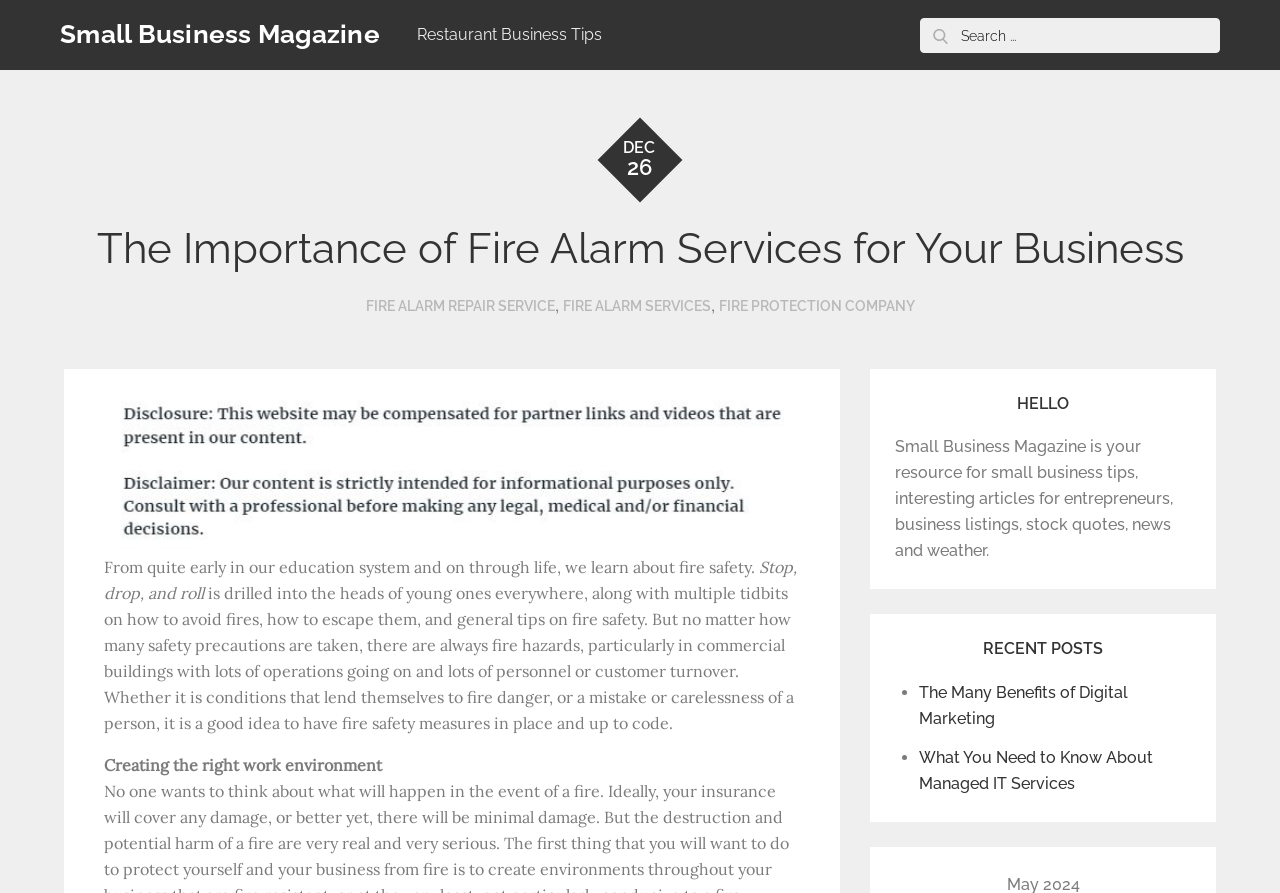What is the category of the article 'The Many Benefits of Digital Marketing'?
From the details in the image, provide a complete and detailed answer to the question.

The article 'The Many Benefits of Digital Marketing' is listed under the heading 'RECENT POSTS', which suggests that it is a recent article published on the website.